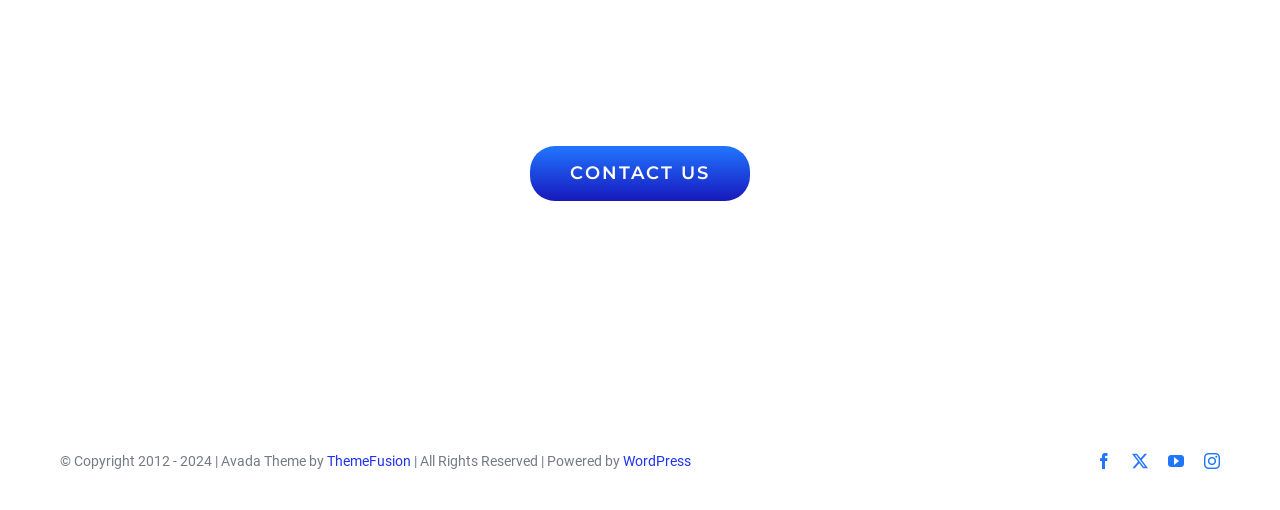What is the copyright year range?
Examine the screenshot and reply with a single word or phrase.

2012 - 2024